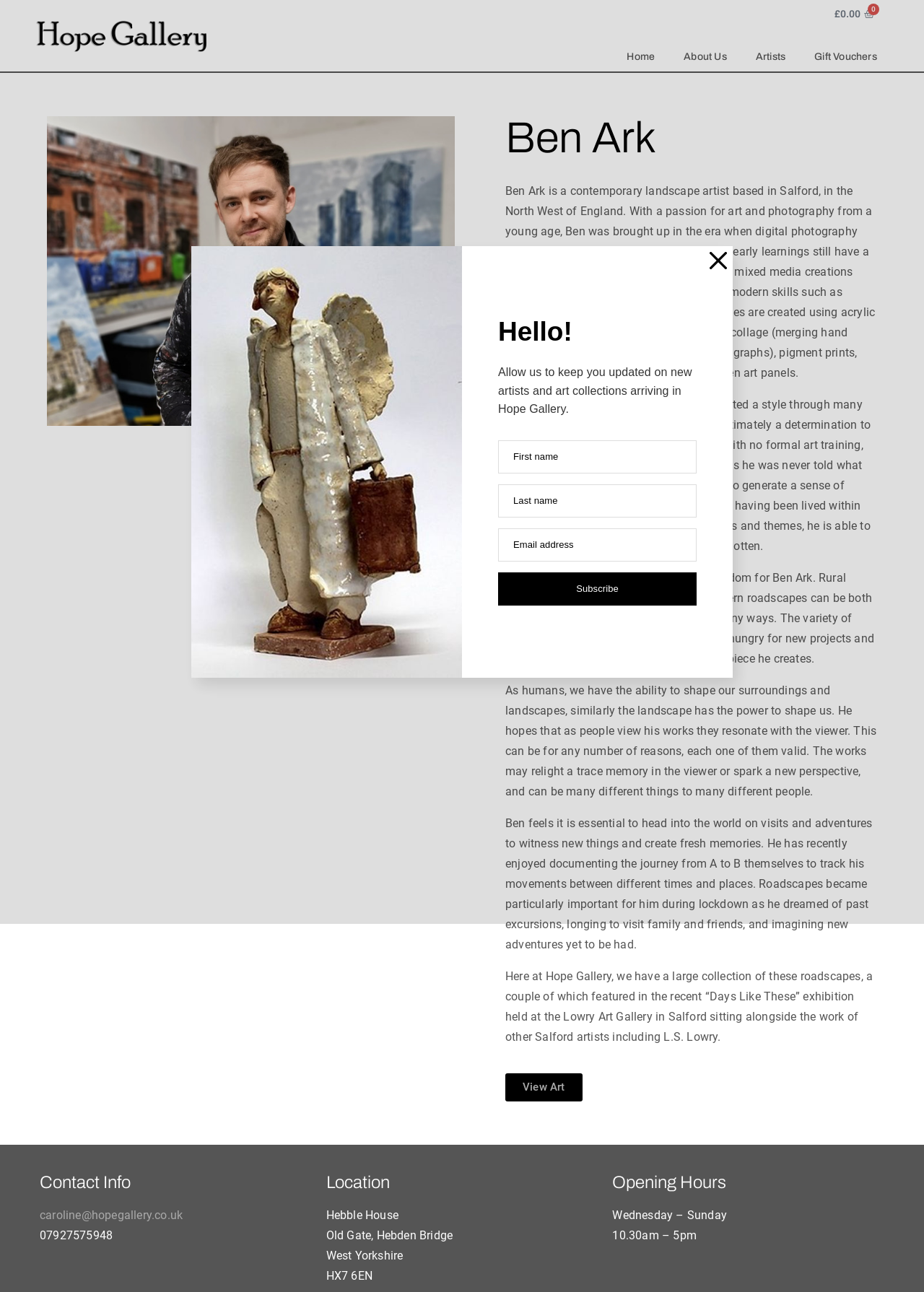Refer to the image and answer the question with as much detail as possible: What is the artist's name?

The artist's name is mentioned in the heading 'Ben Ark' with bounding box coordinates [0.547, 0.09, 0.949, 0.123]. This heading is a prominent element on the webpage, indicating that the webpage is about the artist Ben Ark.